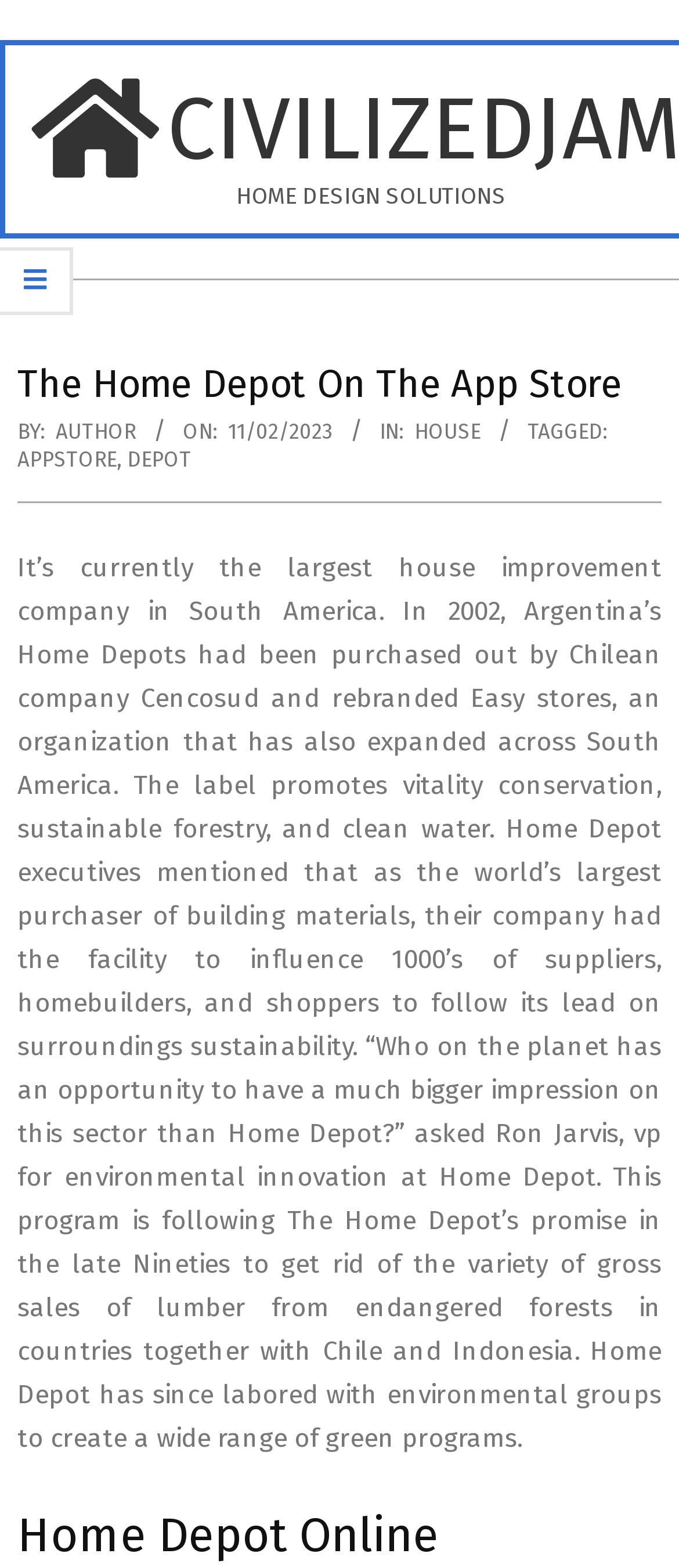Identify the bounding box for the described UI element. Provide the coordinates in (top-left x, top-left y, bottom-right x, bottom-right y) format with values ranging from 0 to 1: Author

[0.082, 0.268, 0.2, 0.283]